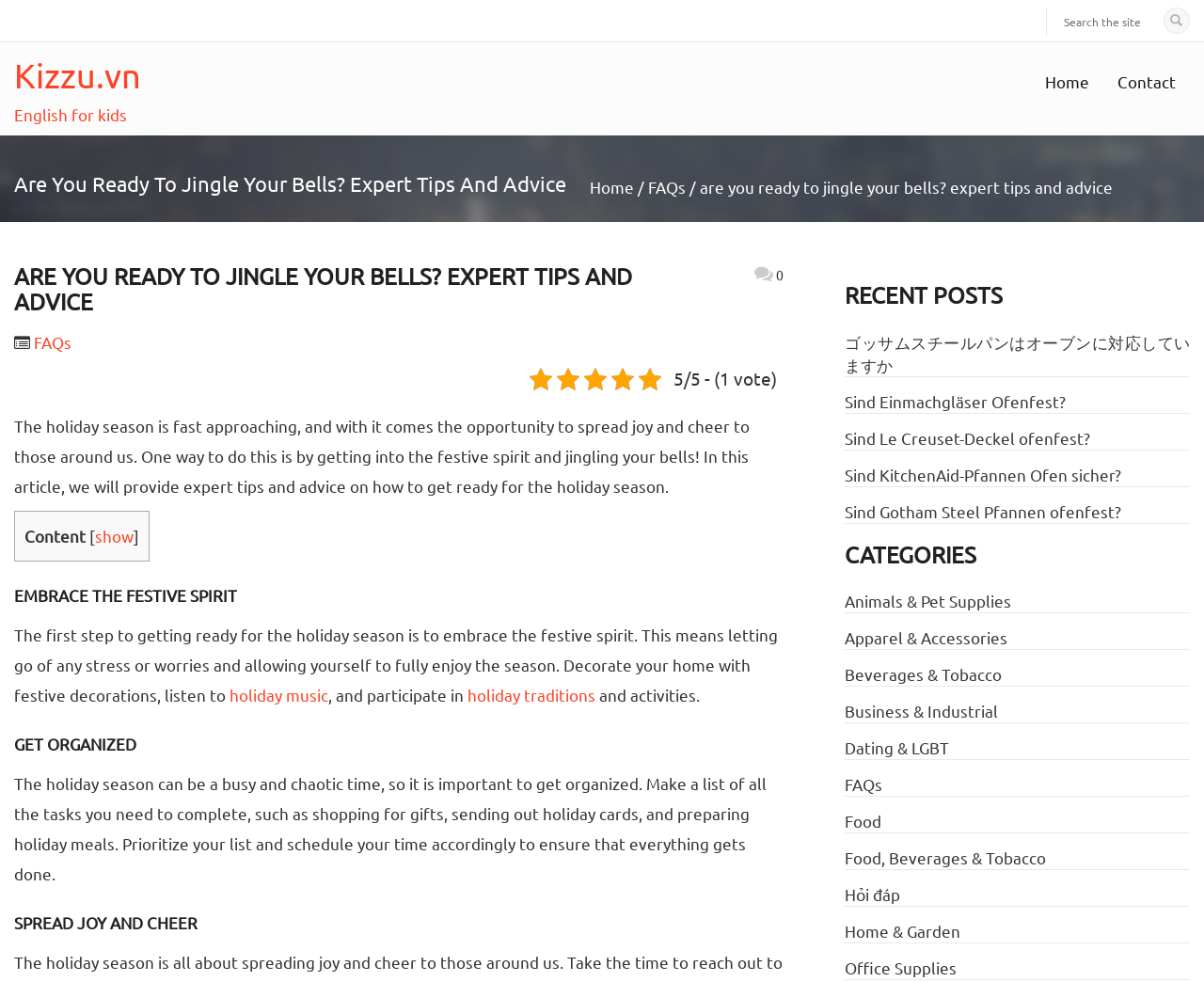What is the category of the article 'ゴッサムスチールパンはオーブンに対応していますか'?
Could you answer the question in a detailed manner, providing as much information as possible?

The article 'ゴッサムスチールパンはオーブンに対応していますか' is listed under the category 'Food' in the 'RECENT POSTS' section of the webpage.